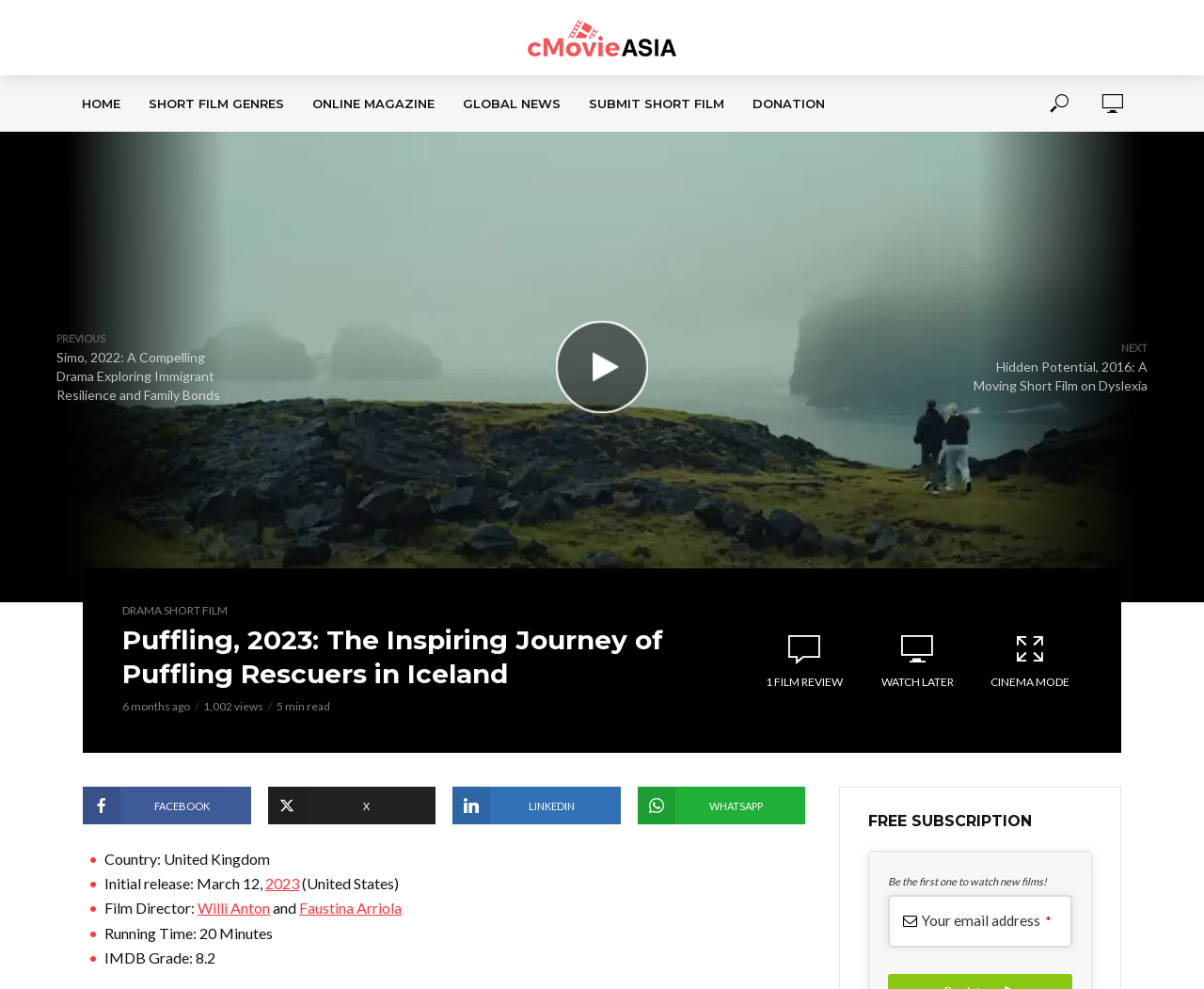Determine the coordinates of the bounding box that should be clicked to complete the instruction: "share on facebook". The coordinates should be represented by four float numbers between 0 and 1: [left, top, right, bottom].

[0.069, 0.796, 0.208, 0.834]